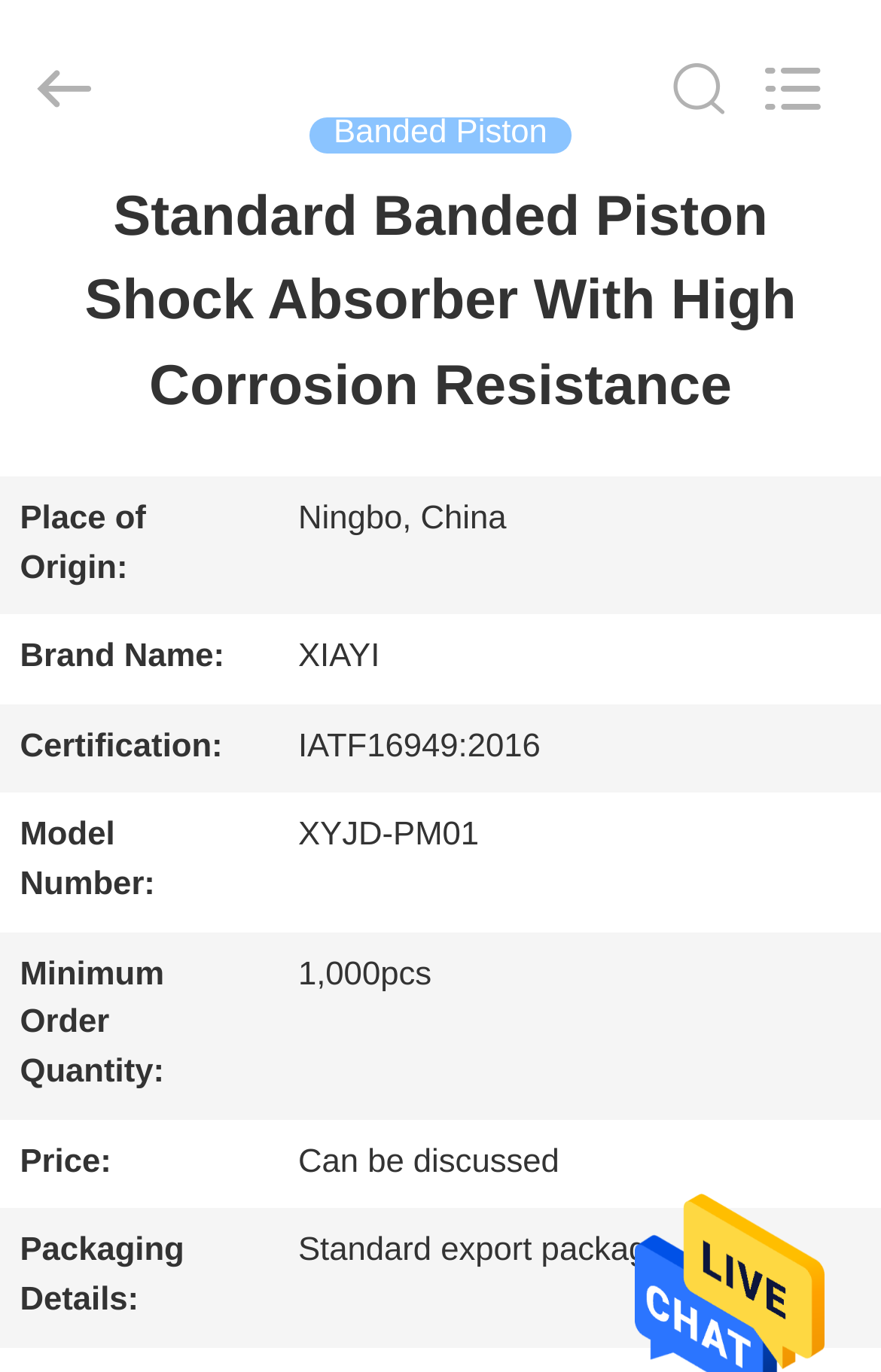Illustrate the webpage thoroughly, mentioning all important details.

This webpage is about a product called "Standard Banded Piston Shock Absorber With High Corrosion Resistance" from a Chinese company. At the top of the page, there is a search box where users can input what they are looking for. Below the search box, there are several links to different sections of the website, including "HOME", "PRODUCTS", "ABOUT US", "FACTORY TOUR", "QUALITY CONTROL", and "CONTACT US".

On the left side of the page, there is a copyright notice stating "Copyright © 2015 - 2024 shockabsorberparts.com. All Rights Reserved." Below the copyright notice, there is a heading that repeats the product name. 

The main content of the page is a table that displays the product's details. The table has several rows, each with a row header and a grid cell. The row headers include "Place of Origin:", "Brand Name:", "Certification:", "Model Number:", "Minimum Order Quantity:", "Price:", and "Packaging Details:". The corresponding grid cells provide the relevant information, such as "Ningbo, China" for the place of origin, "XIAYI" for the brand name, and "IATF16949:2016" for the certification.

There is also a static text "Banded Piston" located above the table, which seems to be a subheading or a category for the product. Overall, the webpage appears to be a product page that provides detailed information about the Standard Banded Piston Shock Absorber With High Corrosion Resistance.